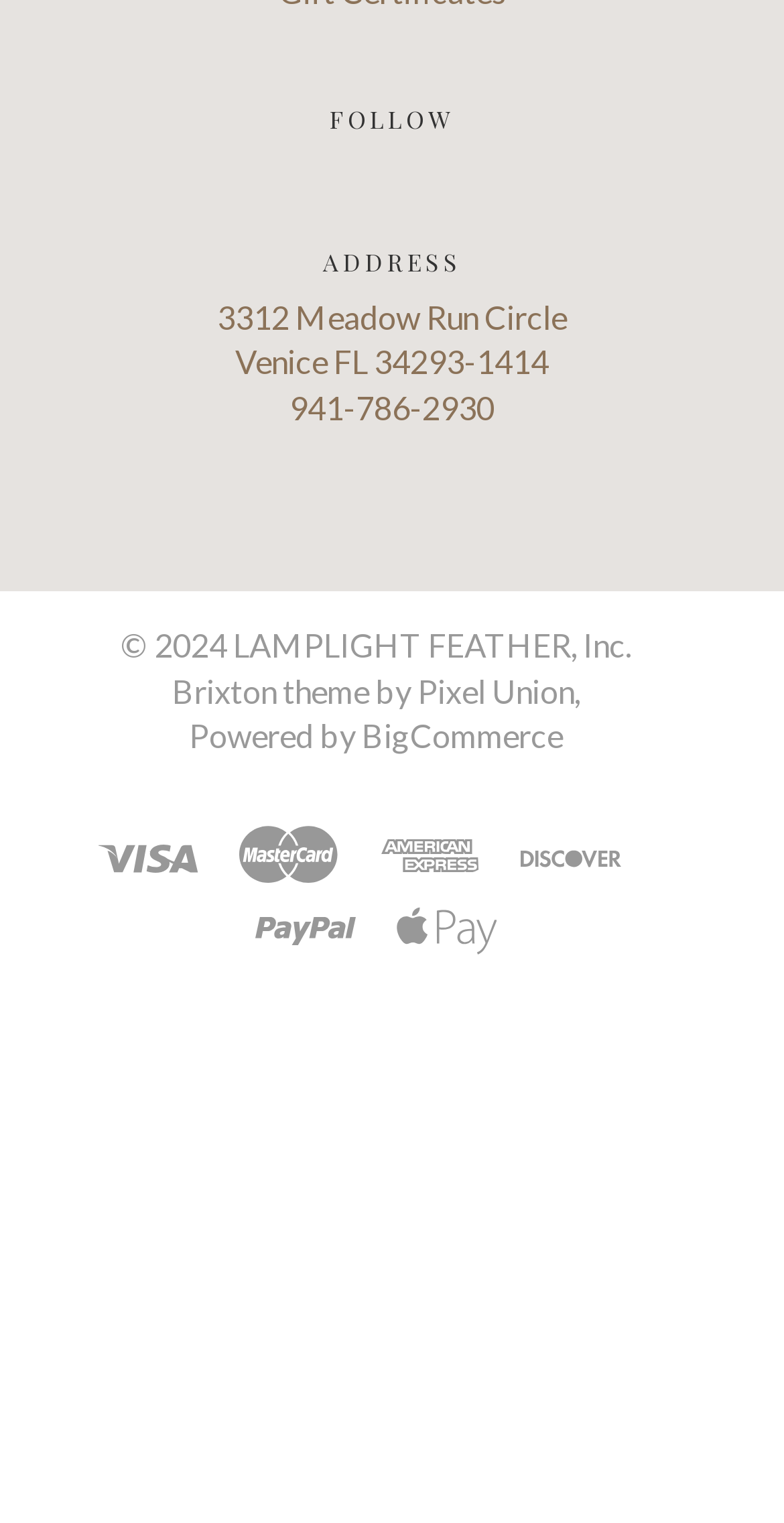Provide a single word or phrase to answer the given question: 
What is the theme of the website?

Brixton